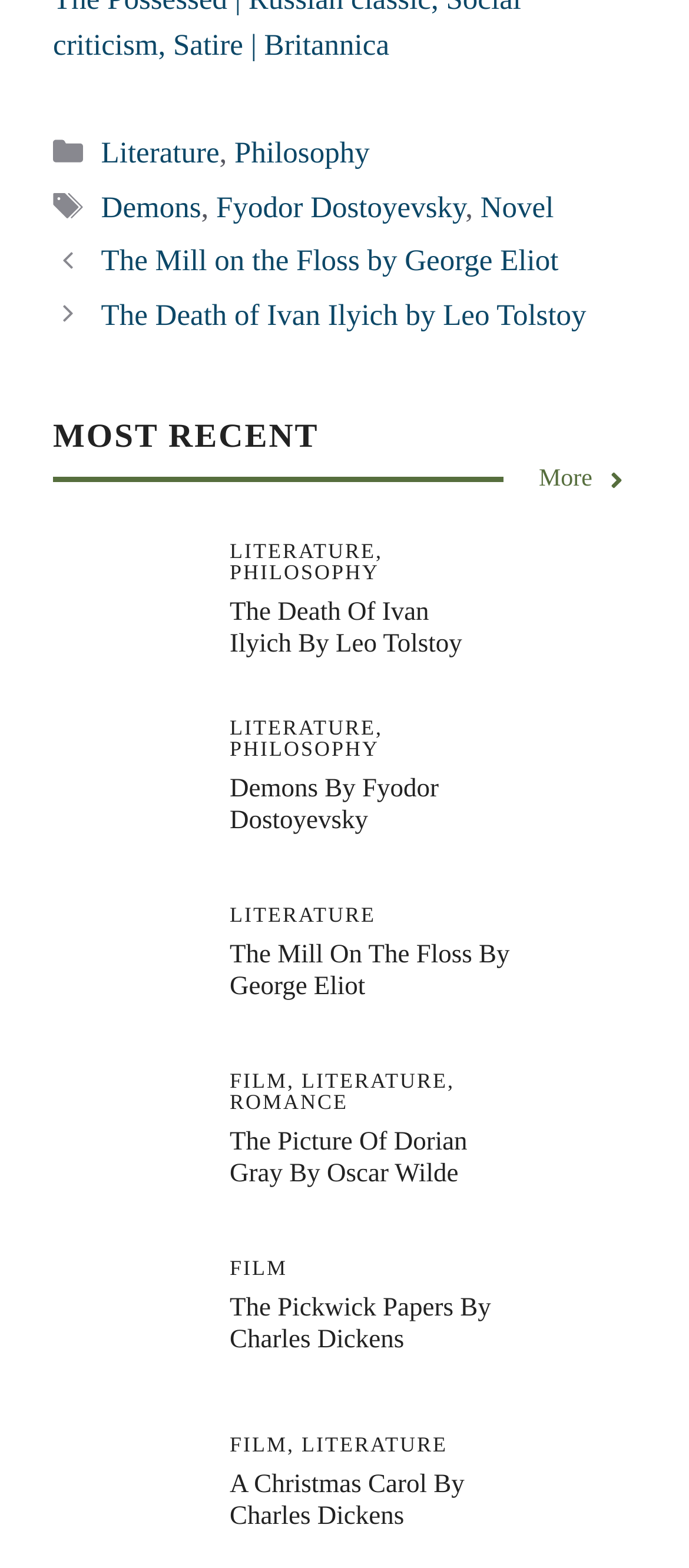How many images are displayed on the page?
Examine the image closely and answer the question with as much detail as possible.

I counted the number of figure elements on the page, which contain images, and found that there are 6 images displayed.